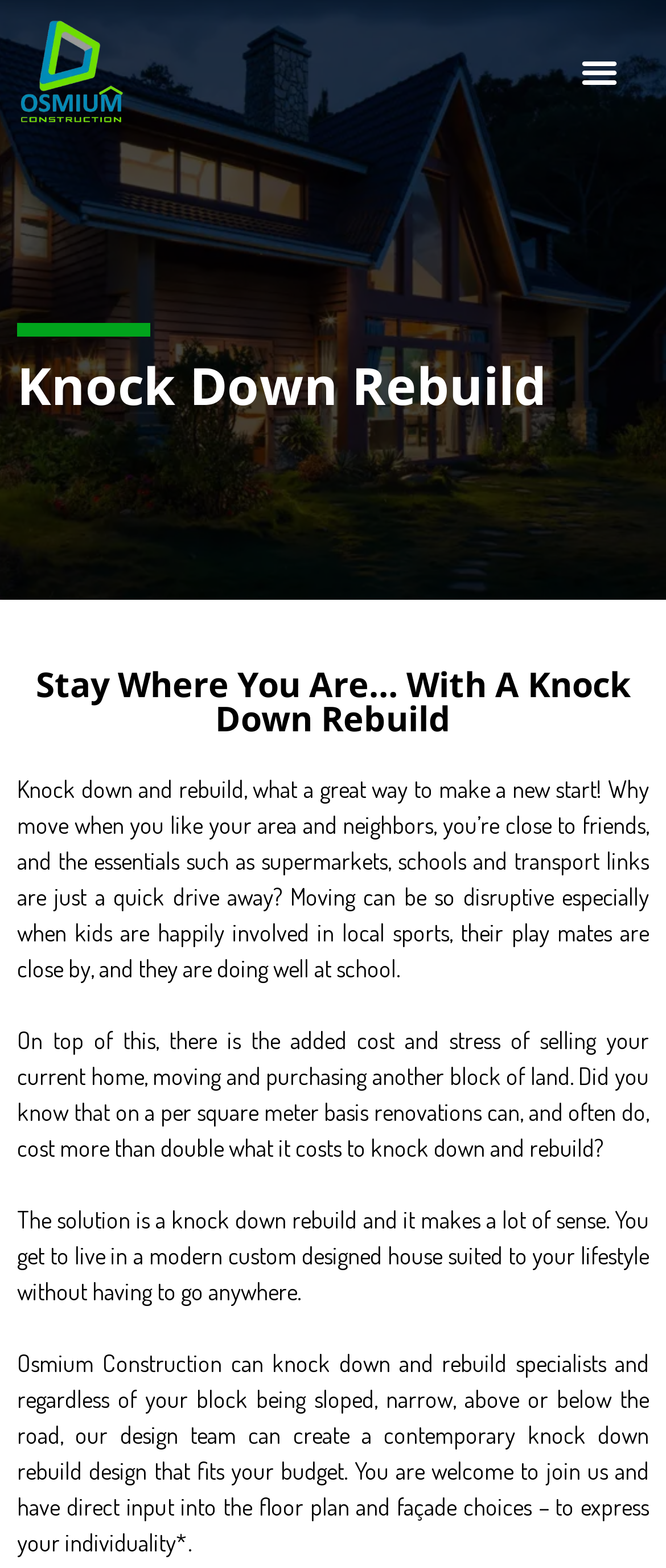Review the image closely and give a comprehensive answer to the question: What is the purpose of Osmium Construction?

Based on the webpage content, Osmium Construction is a company that specializes in knock down rebuild services, which involves demolishing an existing house and rebuilding a new one on the same site. This is evident from the text that describes the benefits of knock down rebuild and how Osmium Construction can help with the process.